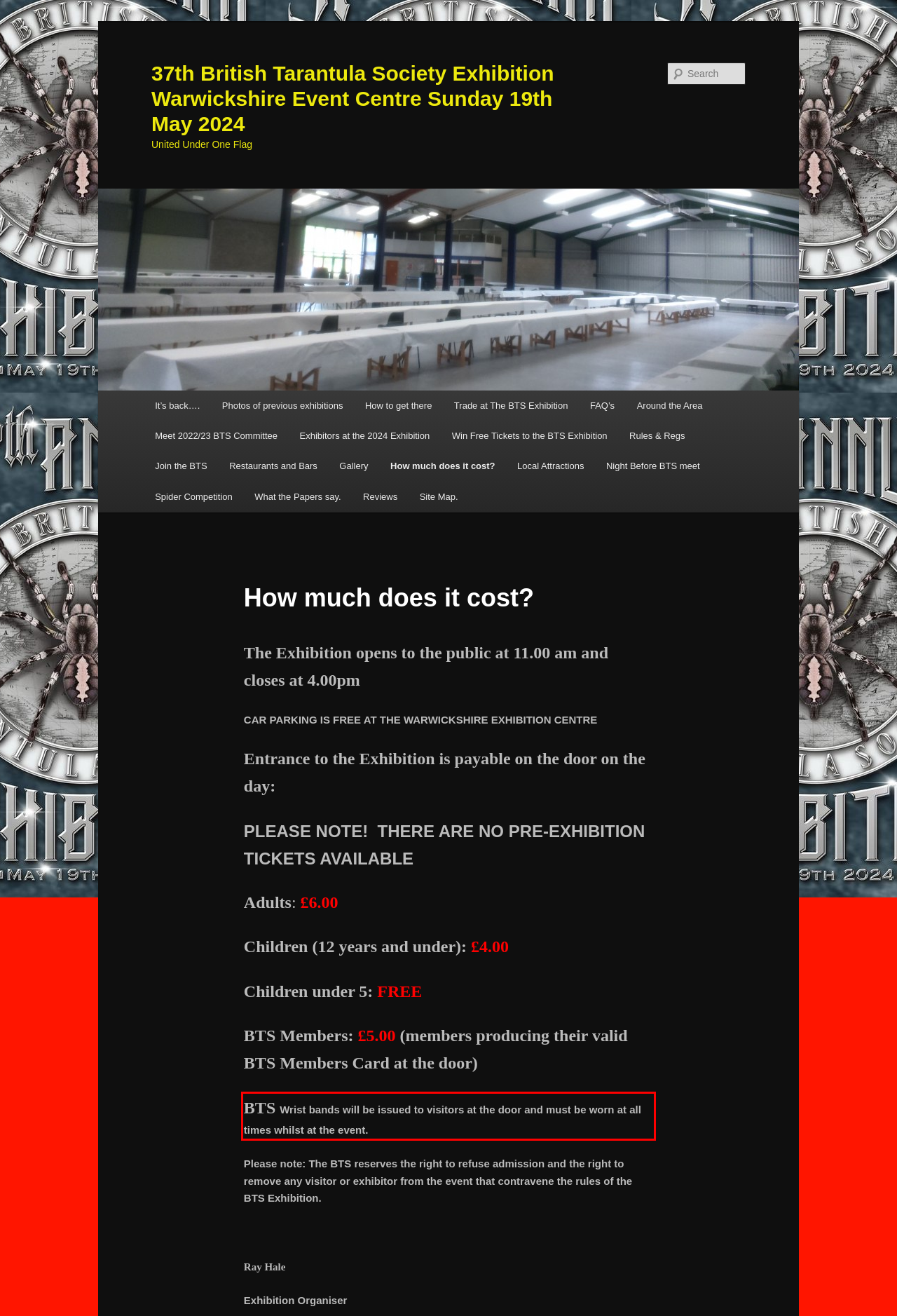Examine the screenshot of the webpage, locate the red bounding box, and generate the text contained within it.

BTS Wrist bands will be issued to visitors at the door and must be worn at all times whilst at the event.